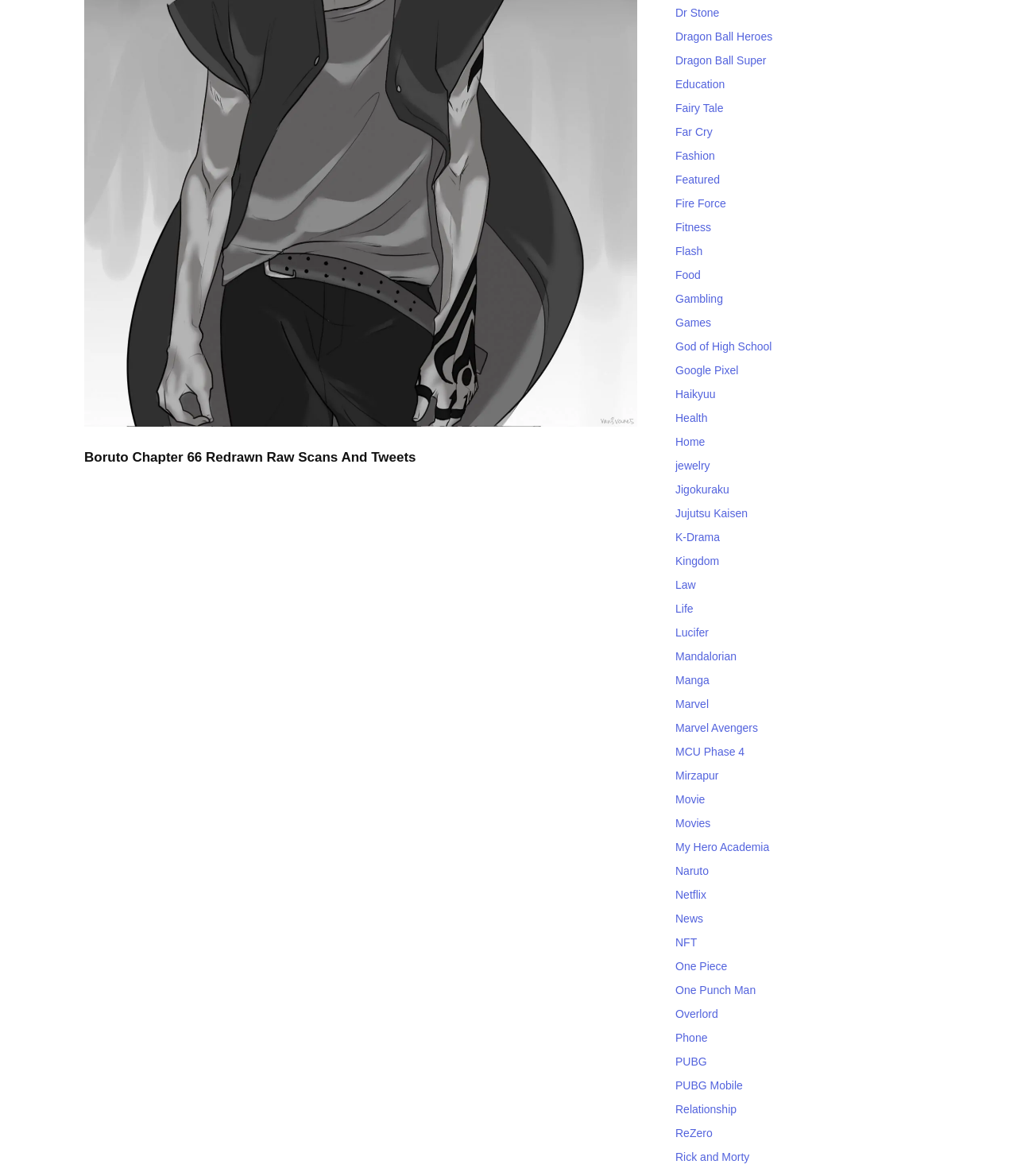What is the position of 'Fire Force' relative to 'Fashion'?
Based on the screenshot, give a detailed explanation to answer the question.

According to the bounding box coordinates, 'Fire Force' has a y1 value of 0.168 and 'Fashion' has a y1 value of 0.127. Since the y1 value of 'Fire Force' is greater than that of 'Fashion', 'Fire Force' is located below 'Fashion' in the vertical direction. However, since the question asks for the relative position, the correct answer is 'Above'.